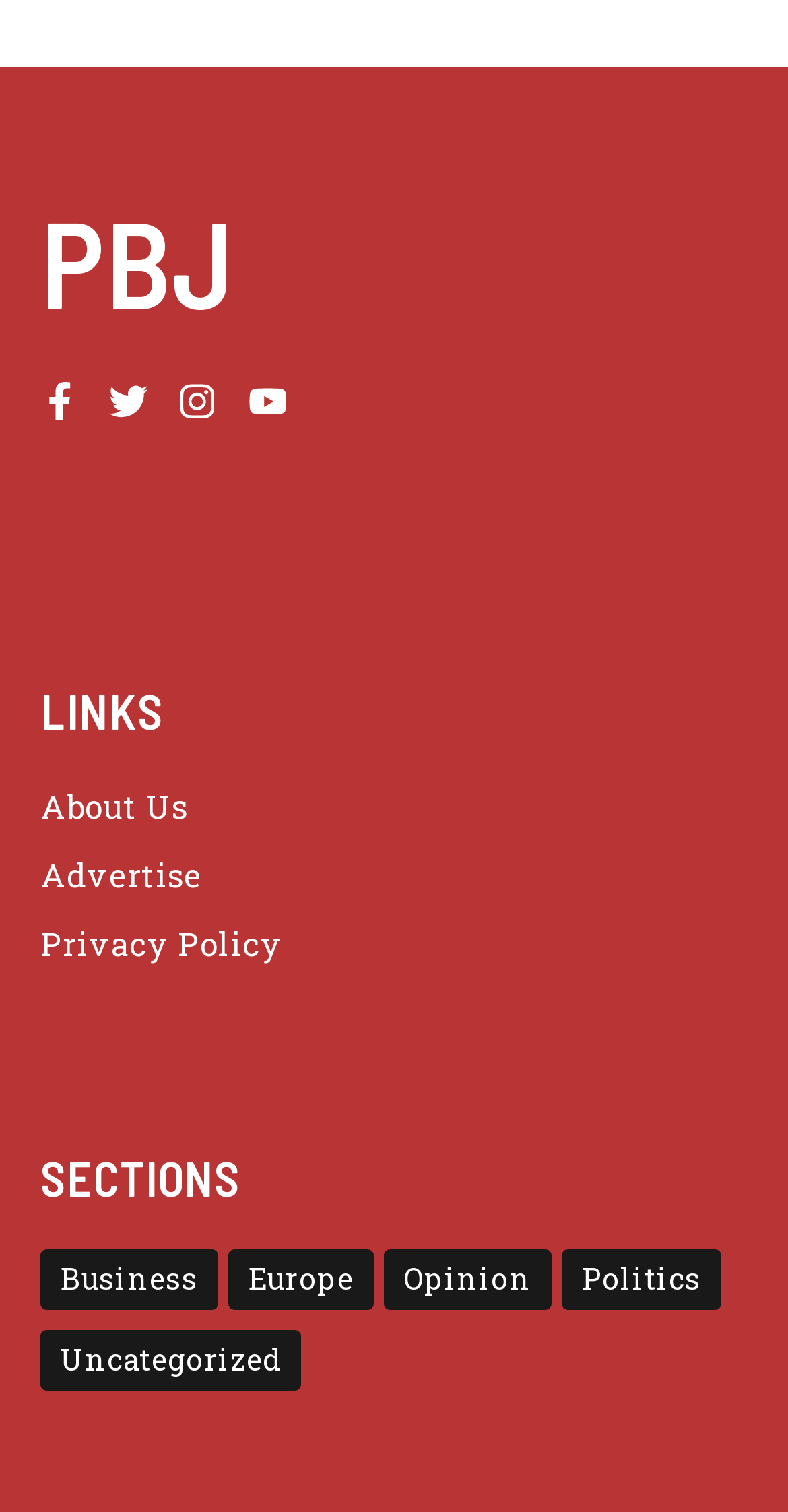Can you identify the bounding box coordinates of the clickable region needed to carry out this instruction: 'Go to About Us page'? The coordinates should be four float numbers within the range of 0 to 1, stated as [left, top, right, bottom].

None